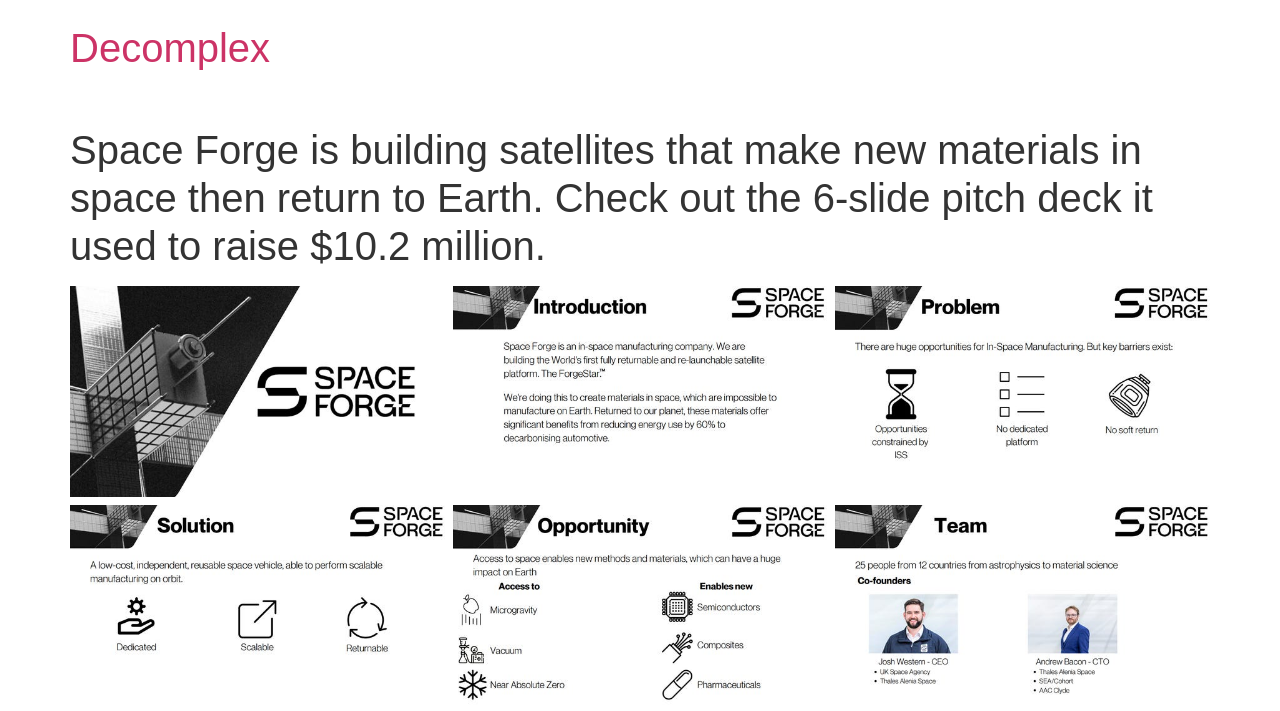Answer the following query concisely with a single word or phrase:
How much money did Space Forge raise?

$10.2 million